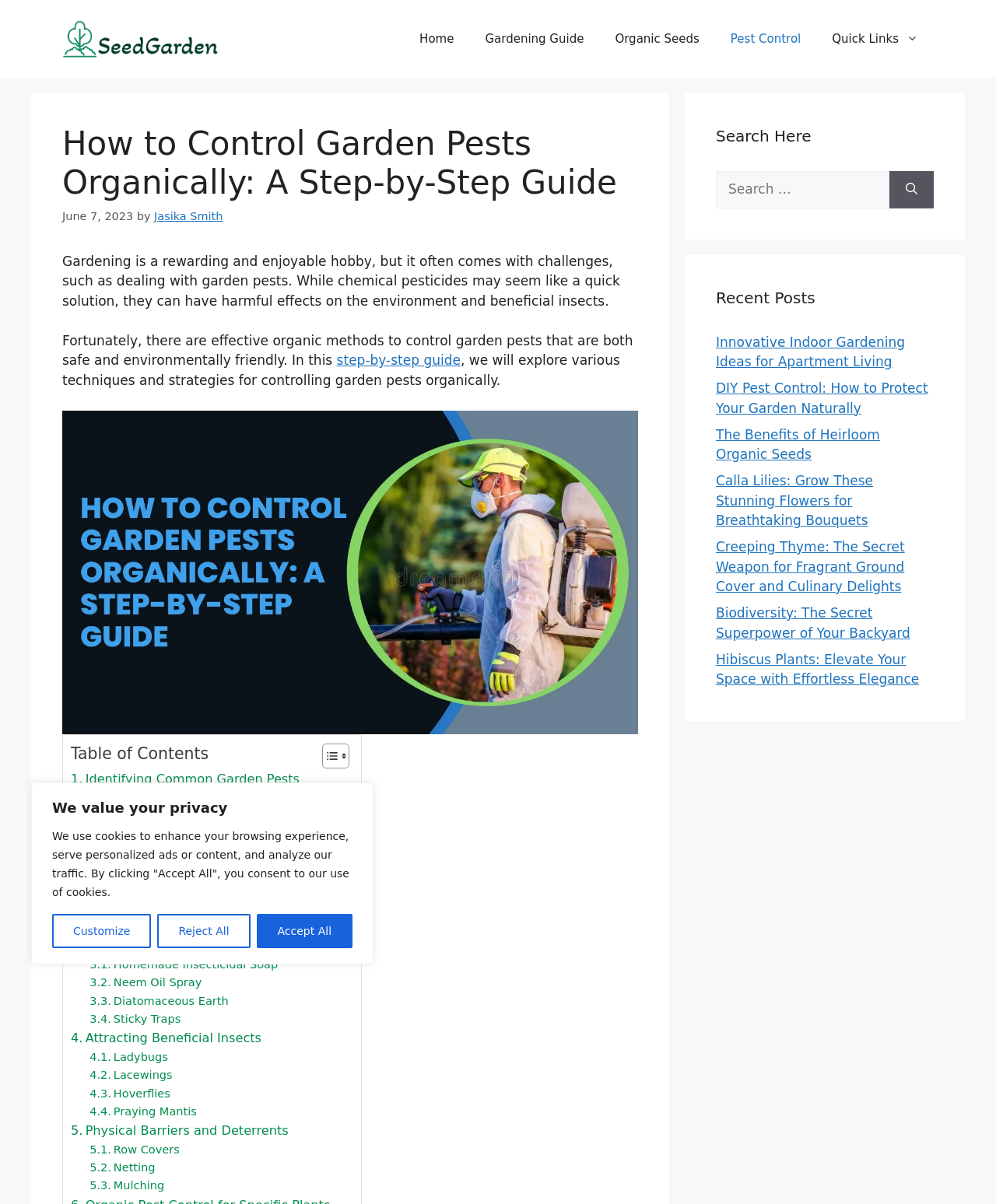Predict the bounding box coordinates for the UI element described as: "Attracting Beneficial Insects". The coordinates should be four float numbers between 0 and 1, presented as [left, top, right, bottom].

[0.071, 0.854, 0.263, 0.871]